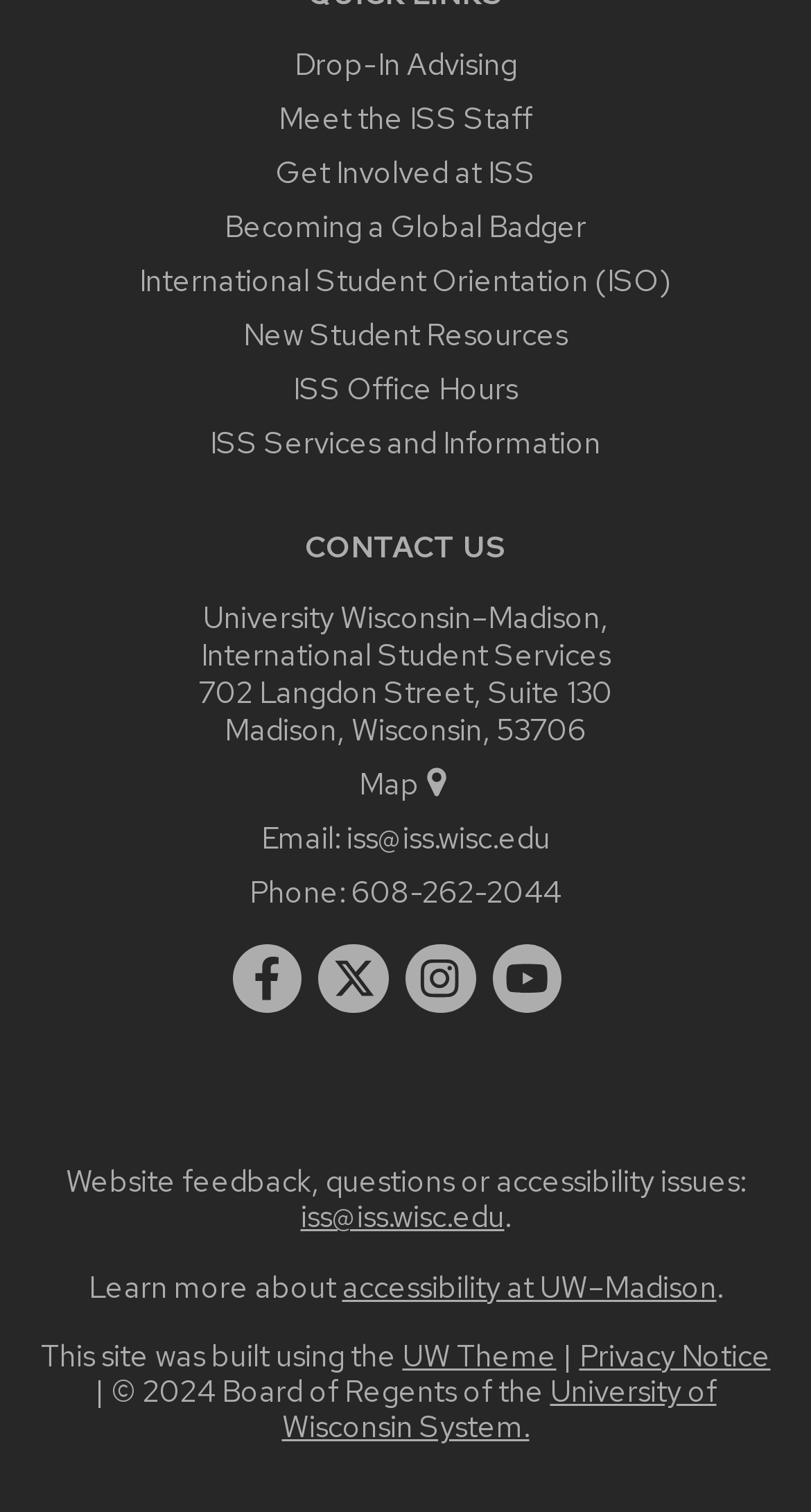What is the email address of ISS?
Please provide a comprehensive answer based on the information in the image.

The email address can be found in the link element 'iss@iss.wisc.edu' which is located next to the static text element 'Email:' in the contact information section of the webpage.